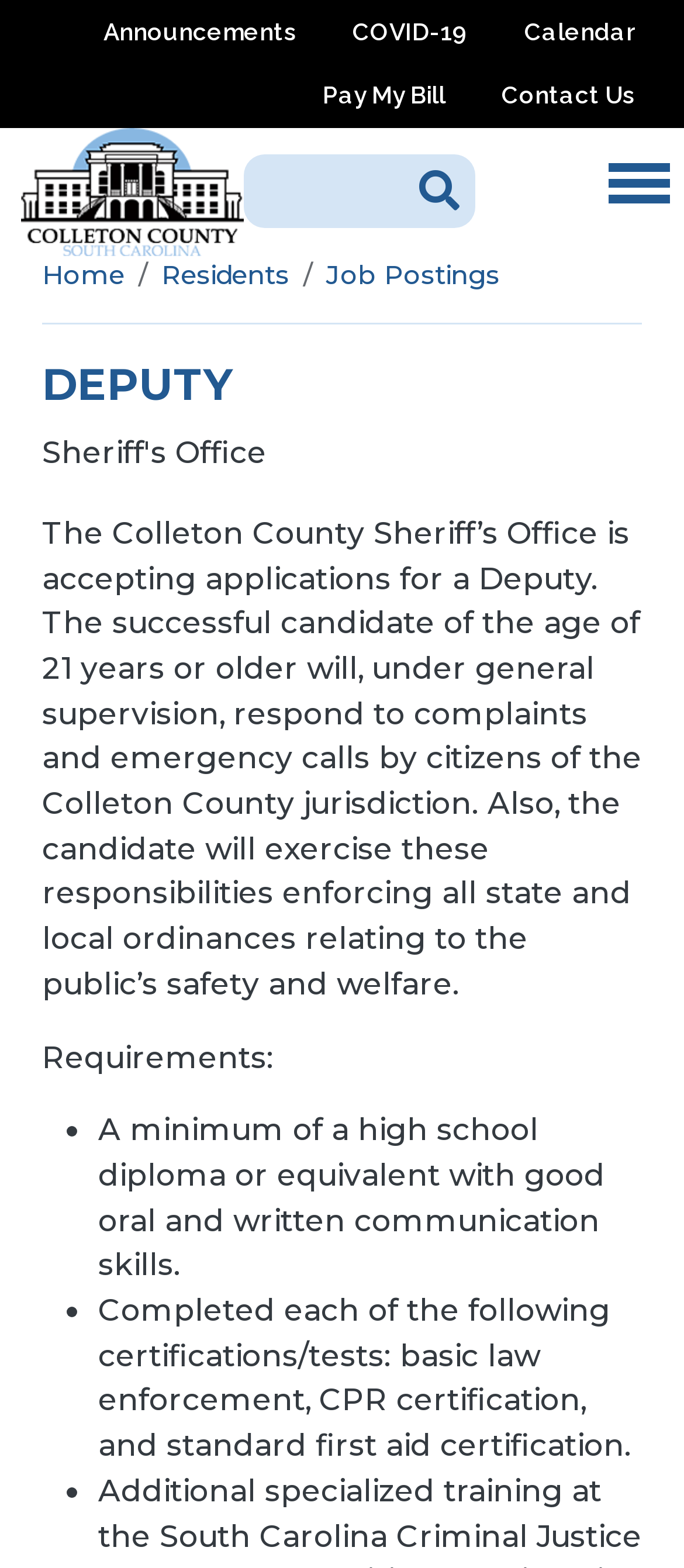Locate the bounding box coordinates of the element you need to click to accomplish the task described by this instruction: "View Job Postings".

[0.477, 0.165, 0.731, 0.185]